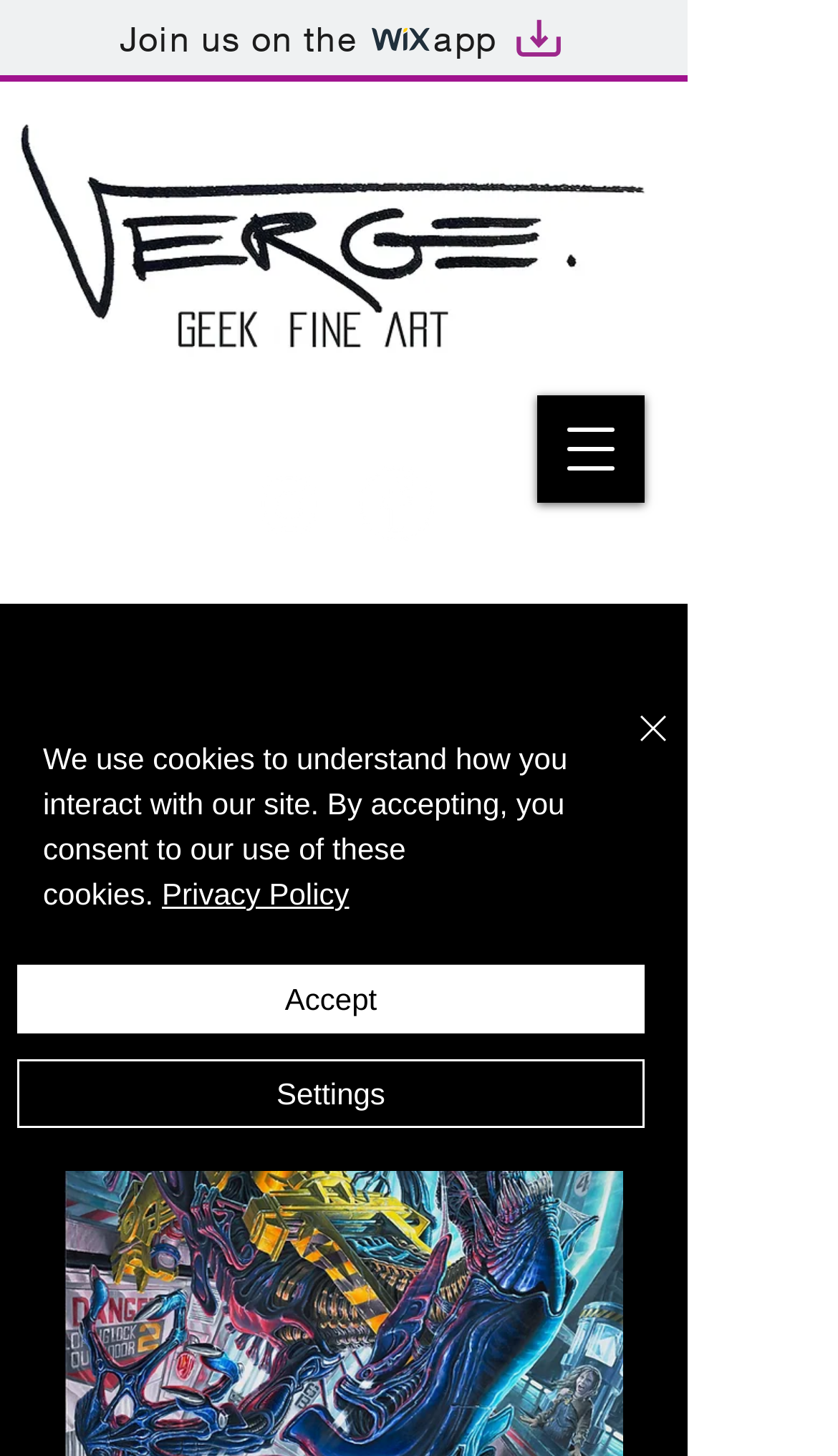Predict the bounding box coordinates of the UI element that matches this description: "Privacy Policy". The coordinates should be in the format [left, top, right, bottom] with each value between 0 and 1.

[0.193, 0.602, 0.417, 0.626]